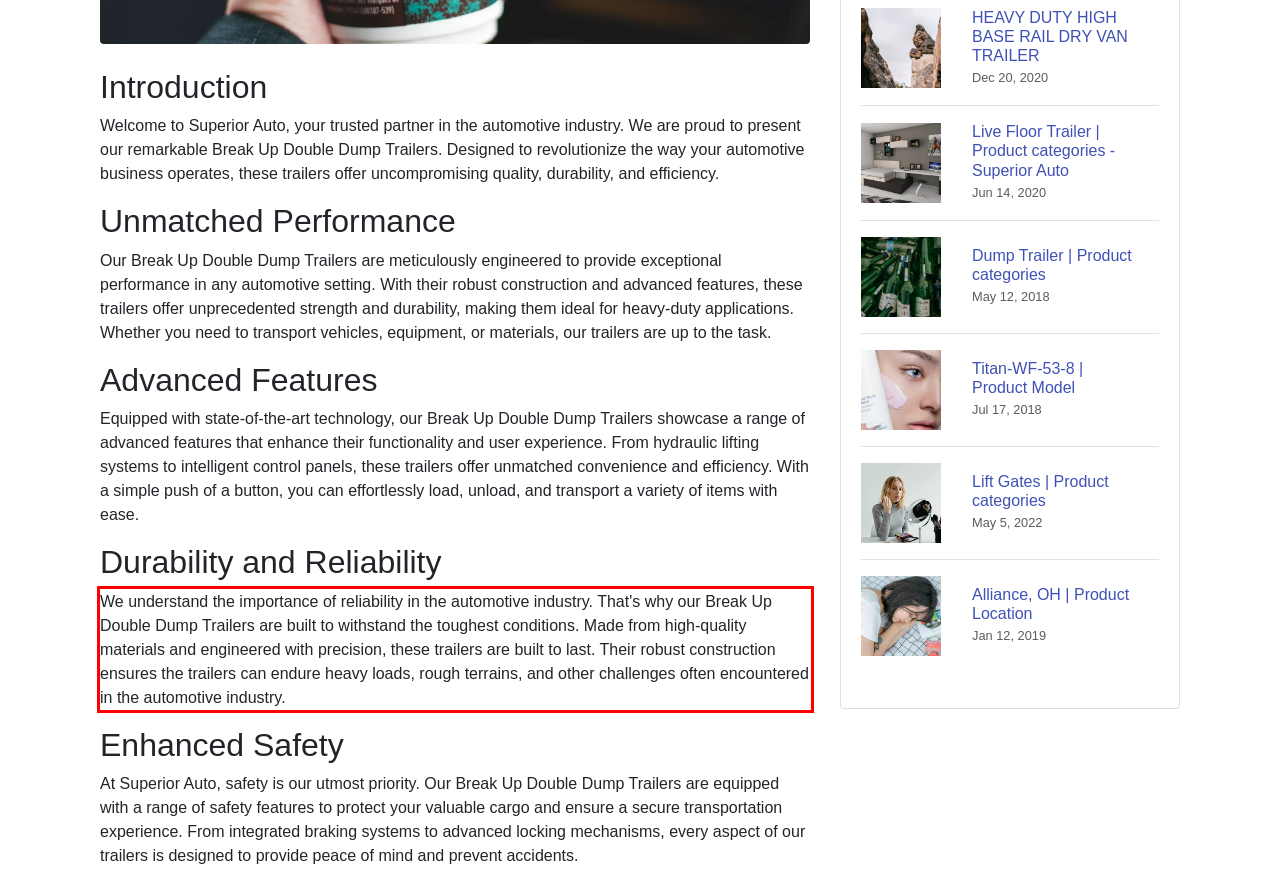You are provided with a webpage screenshot that includes a red rectangle bounding box. Extract the text content from within the bounding box using OCR.

We understand the importance of reliability in the automotive industry. That's why our Break Up Double Dump Trailers are built to withstand the toughest conditions. Made from high-quality materials and engineered with precision, these trailers are built to last. Their robust construction ensures the trailers can endure heavy loads, rough terrains, and other challenges often encountered in the automotive industry.